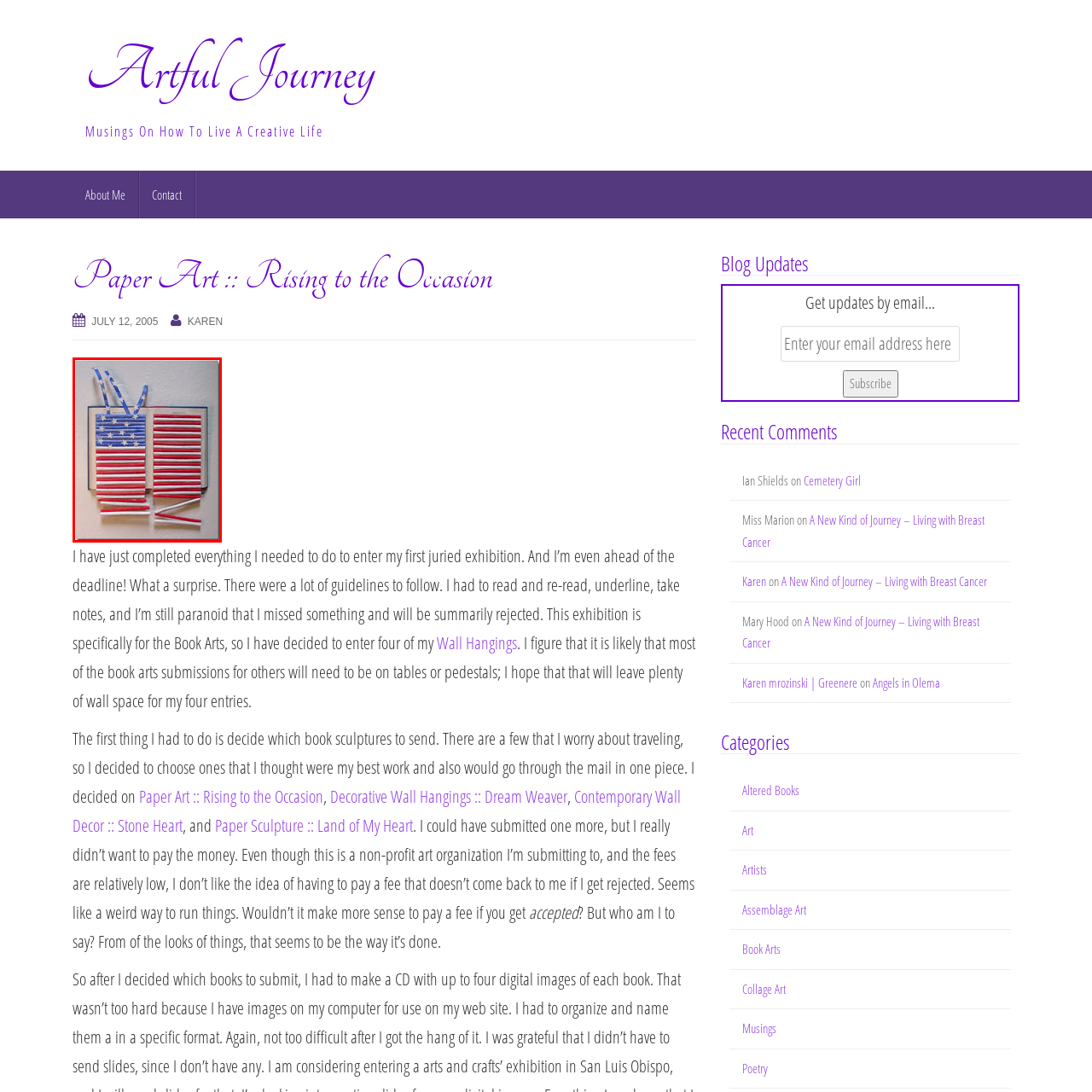What is the artwork set within?
Observe the section of the image outlined in red and answer concisely with a single word or phrase.

An open book